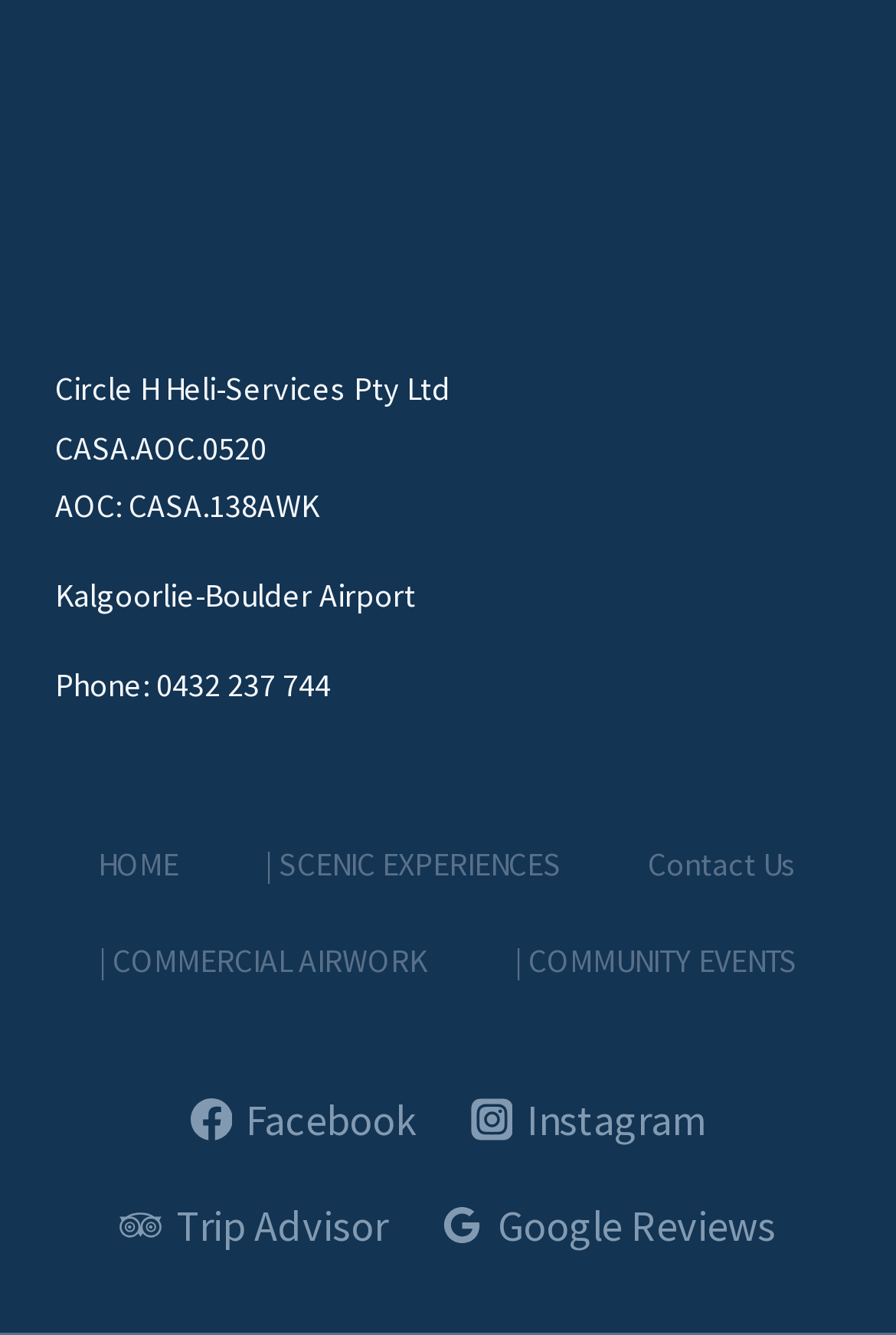How many social media links are there?
Answer the question using a single word or phrase, according to the image.

4